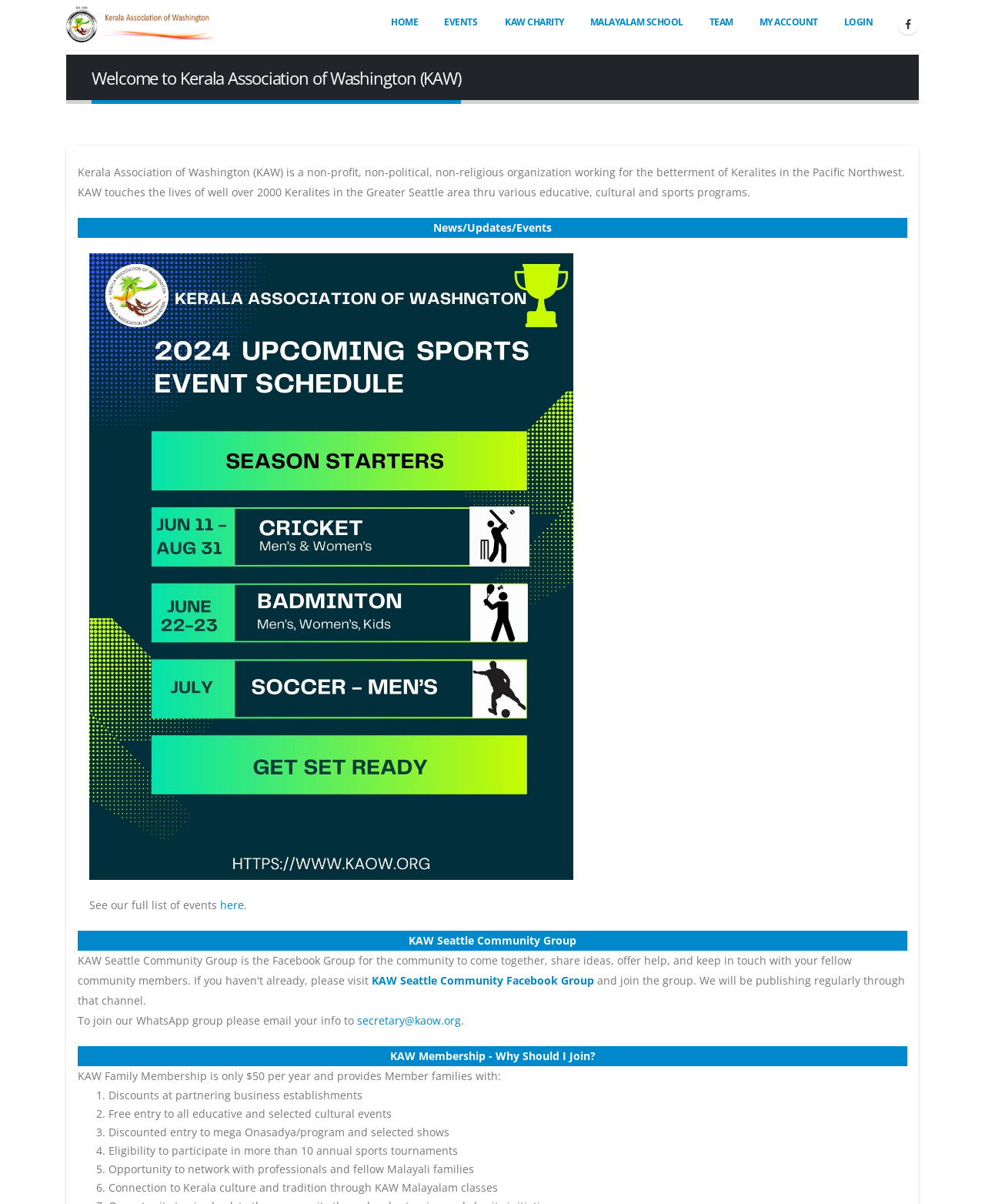Find the bounding box coordinates of the element I should click to carry out the following instruction: "Check out the latest EVENTS".

[0.438, 0.006, 0.497, 0.031]